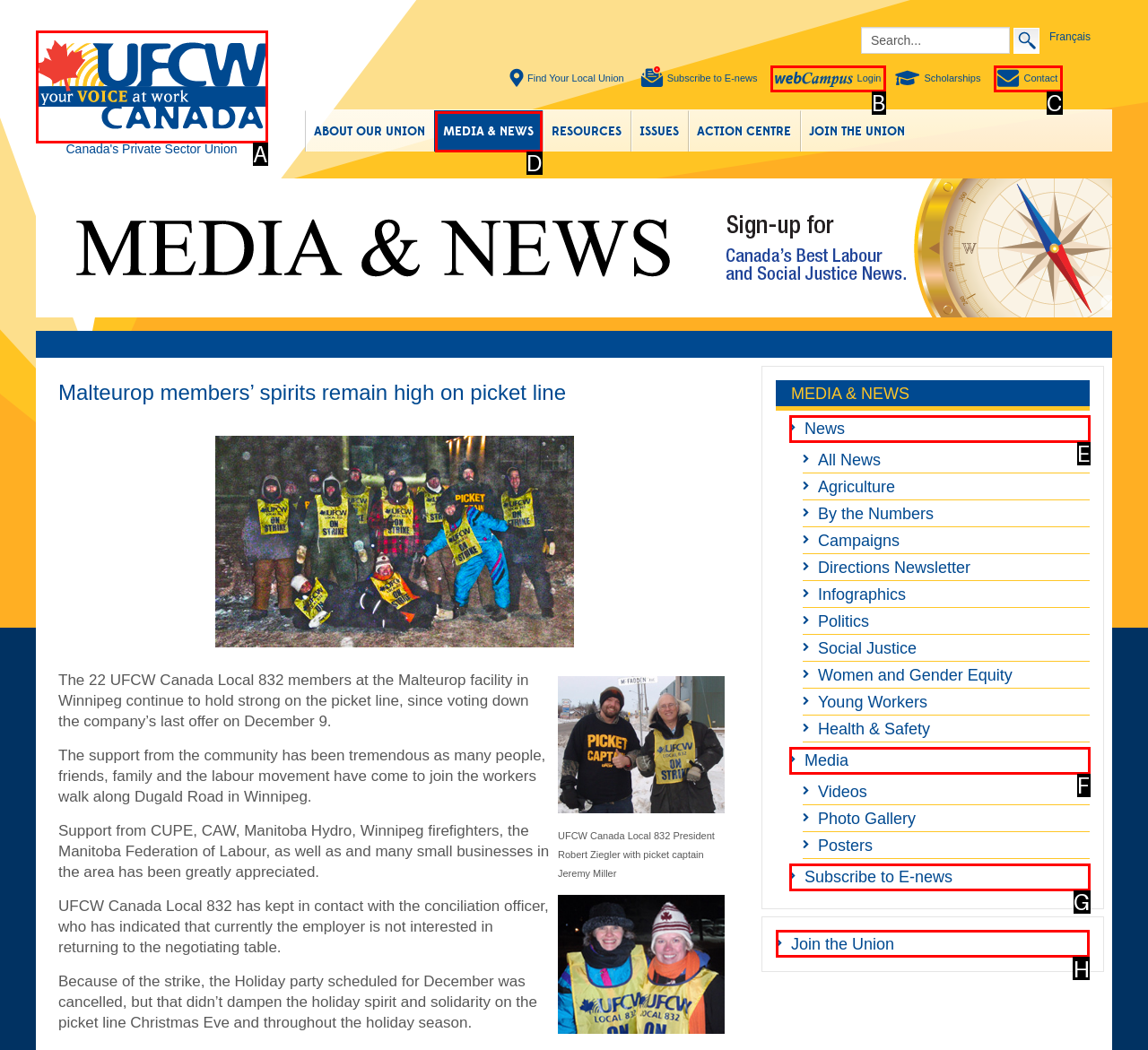Determine the correct UI element to click for this instruction: Join the union. Respond with the letter of the chosen element.

H